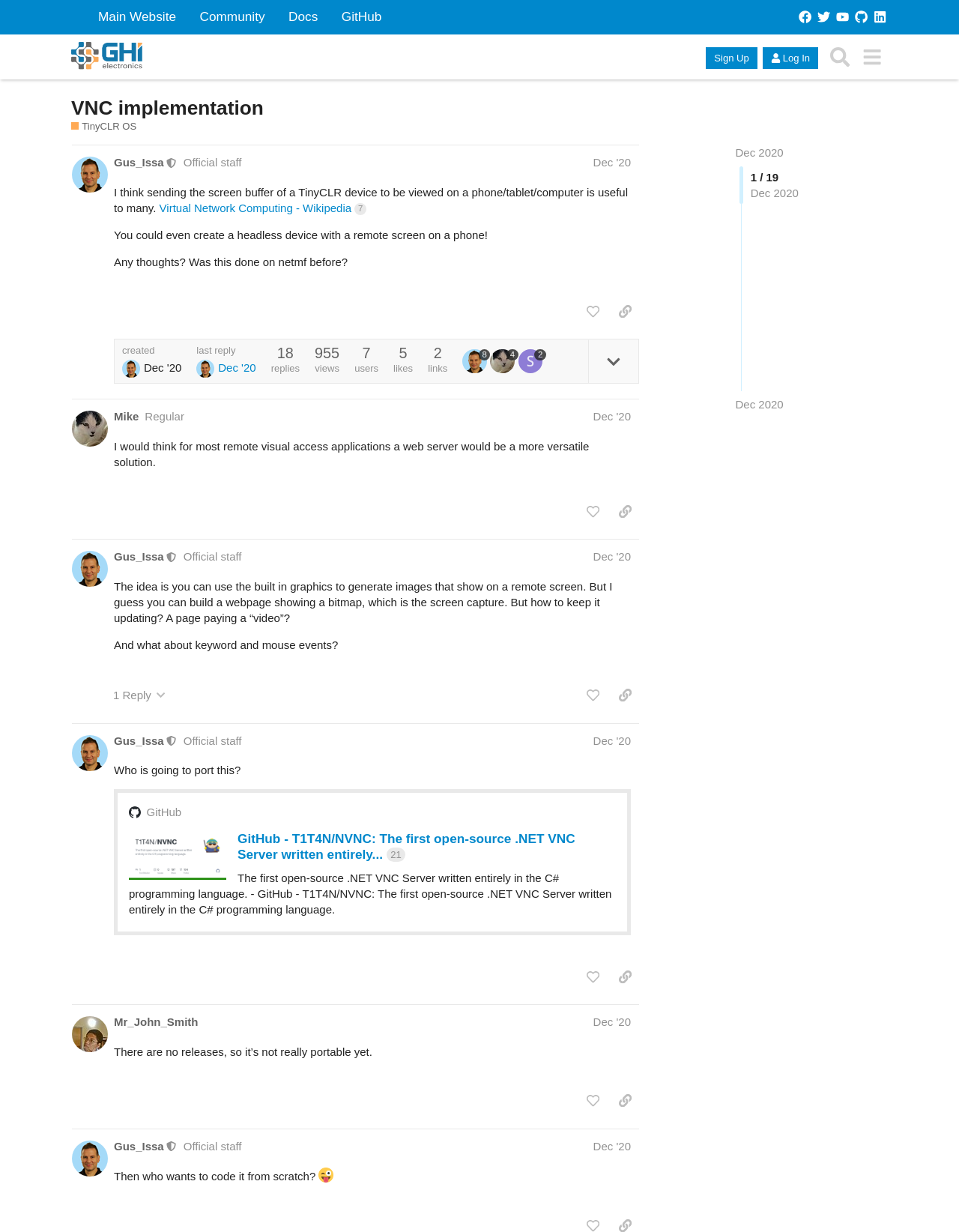Locate the bounding box coordinates of the clickable element to fulfill the following instruction: "Click on the 'Sign Up' button". Provide the coordinates as four float numbers between 0 and 1 in the format [left, top, right, bottom].

[0.736, 0.038, 0.79, 0.056]